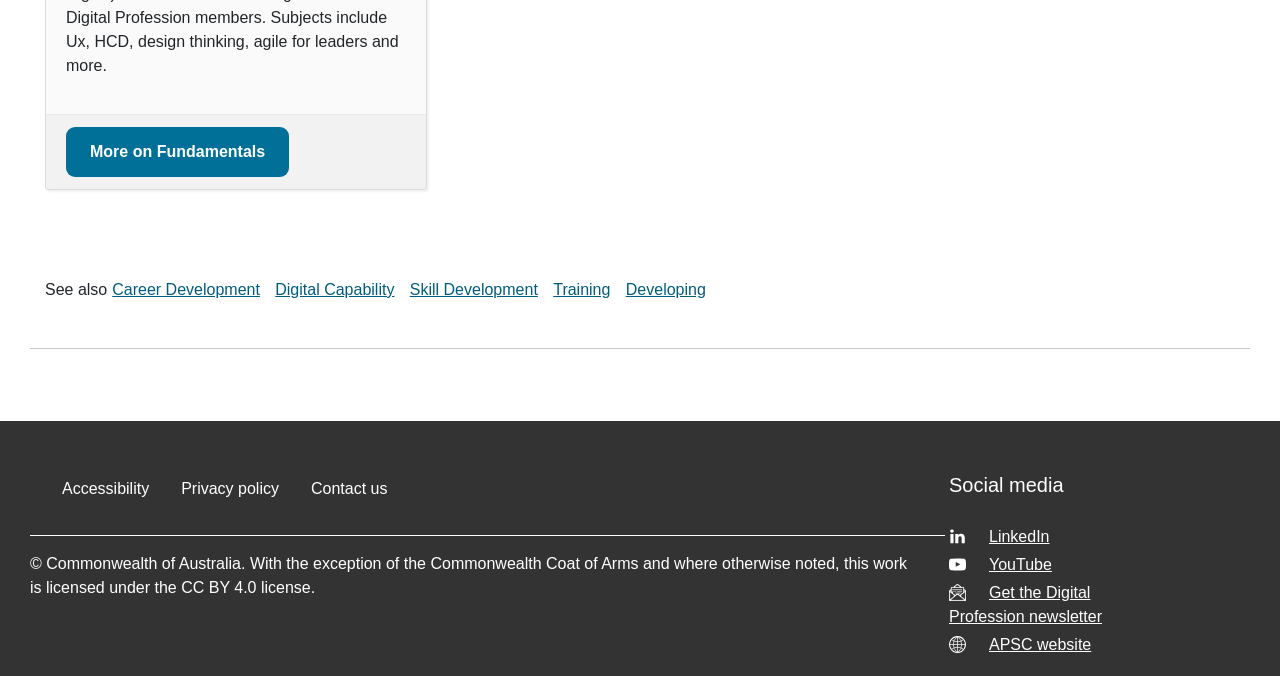Please analyze the image and provide a thorough answer to the question:
How many links are in the footer menu?

I counted the number of links under the 'Footer menu' navigation element, which are 'Accessibility', 'Privacy policy', 'Contact us', 'LinkedIn', and 'YouTube', totaling 5 links.